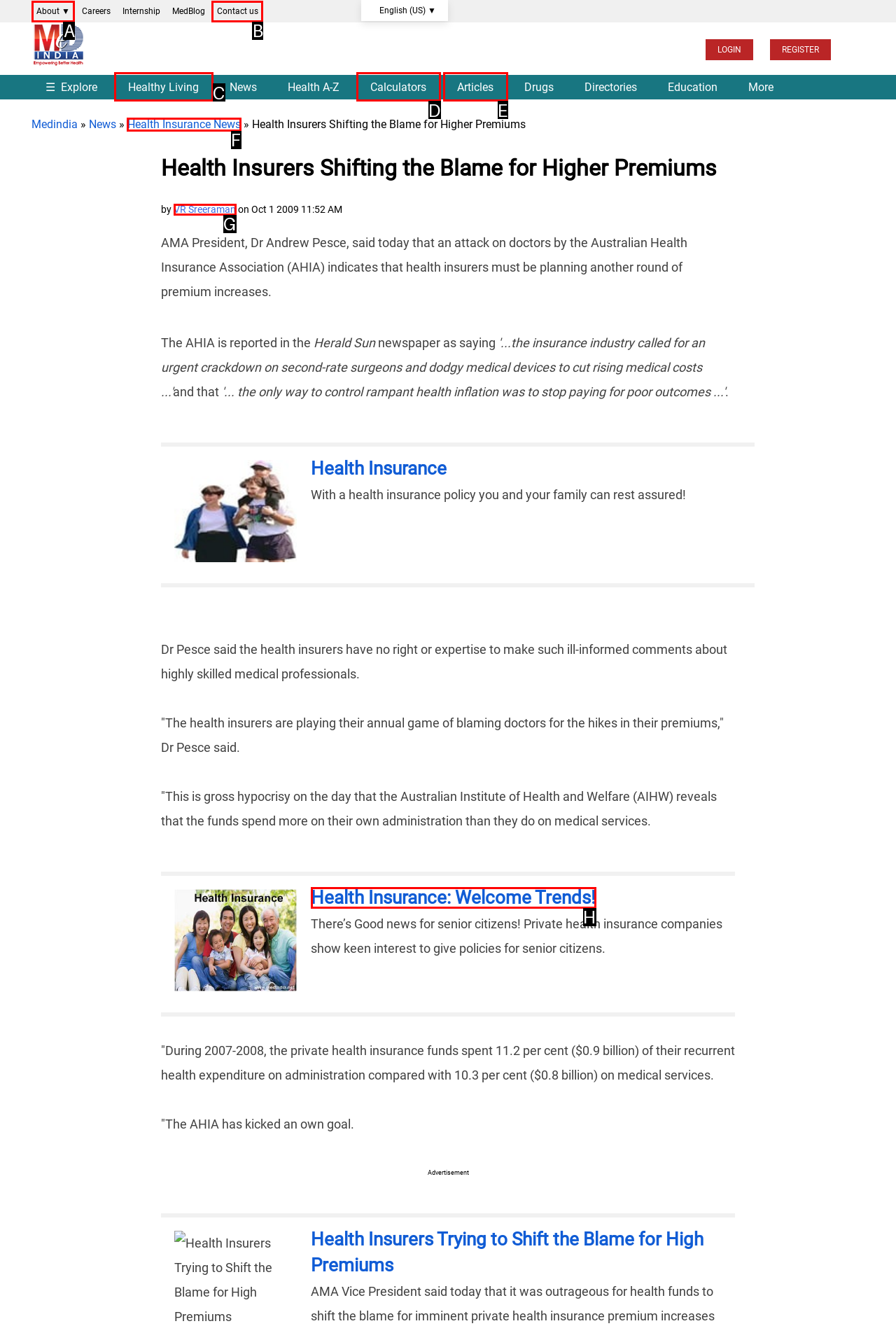Find the correct option to complete this instruction: Read Health Insurance News. Reply with the corresponding letter.

F